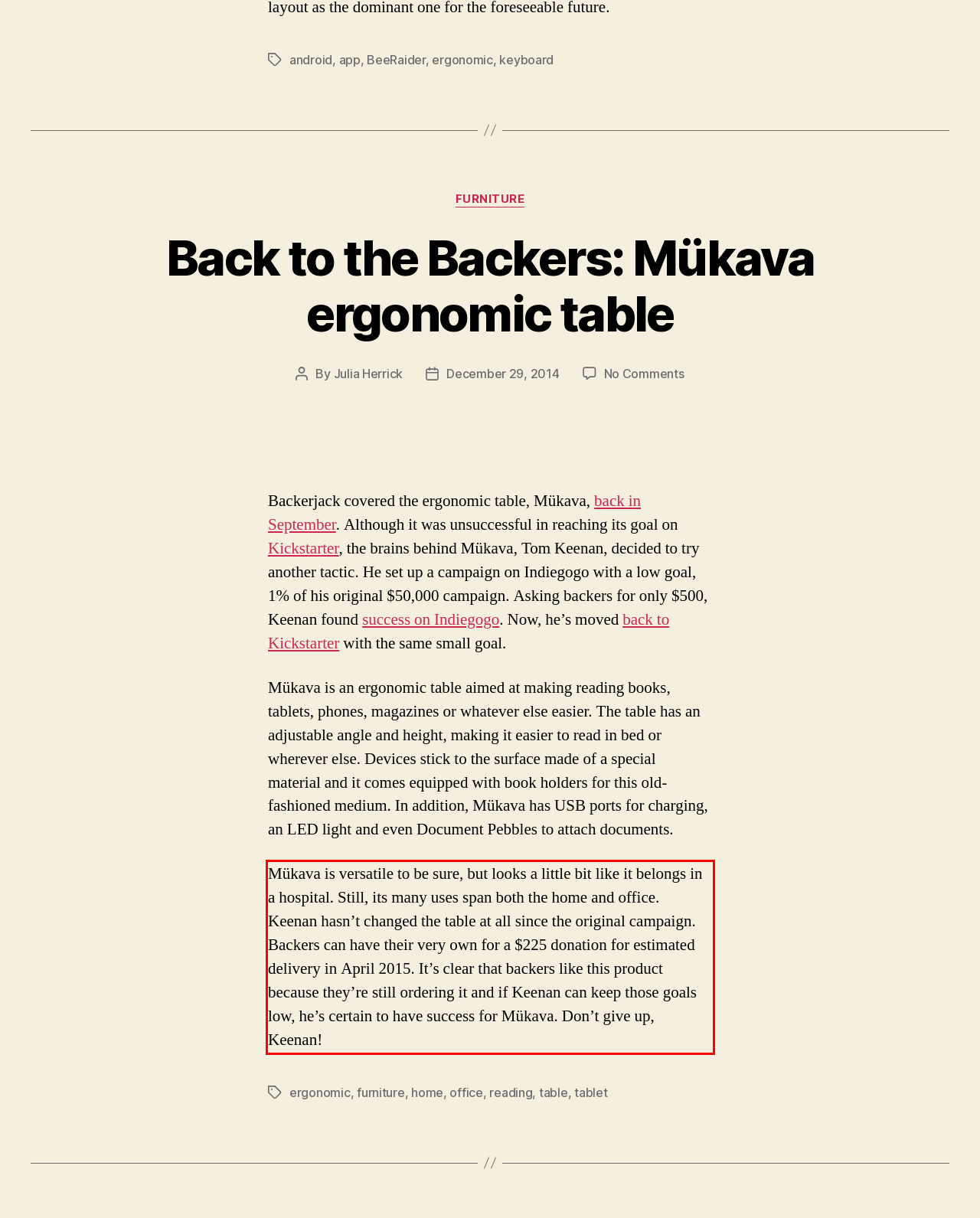Please identify the text within the red rectangular bounding box in the provided webpage screenshot.

Mükava is versatile to be sure, but looks a little bit like it belongs in a hospital. Still, its many uses span both the home and office. Keenan hasn’t changed the table at all since the original campaign. Backers can have their very own for a $225 donation for estimated delivery in April 2015. It’s clear that backers like this product because they’re still ordering it and if Keenan can keep those goals low, he’s certain to have success for Mükava. Don’t give up, Keenan!